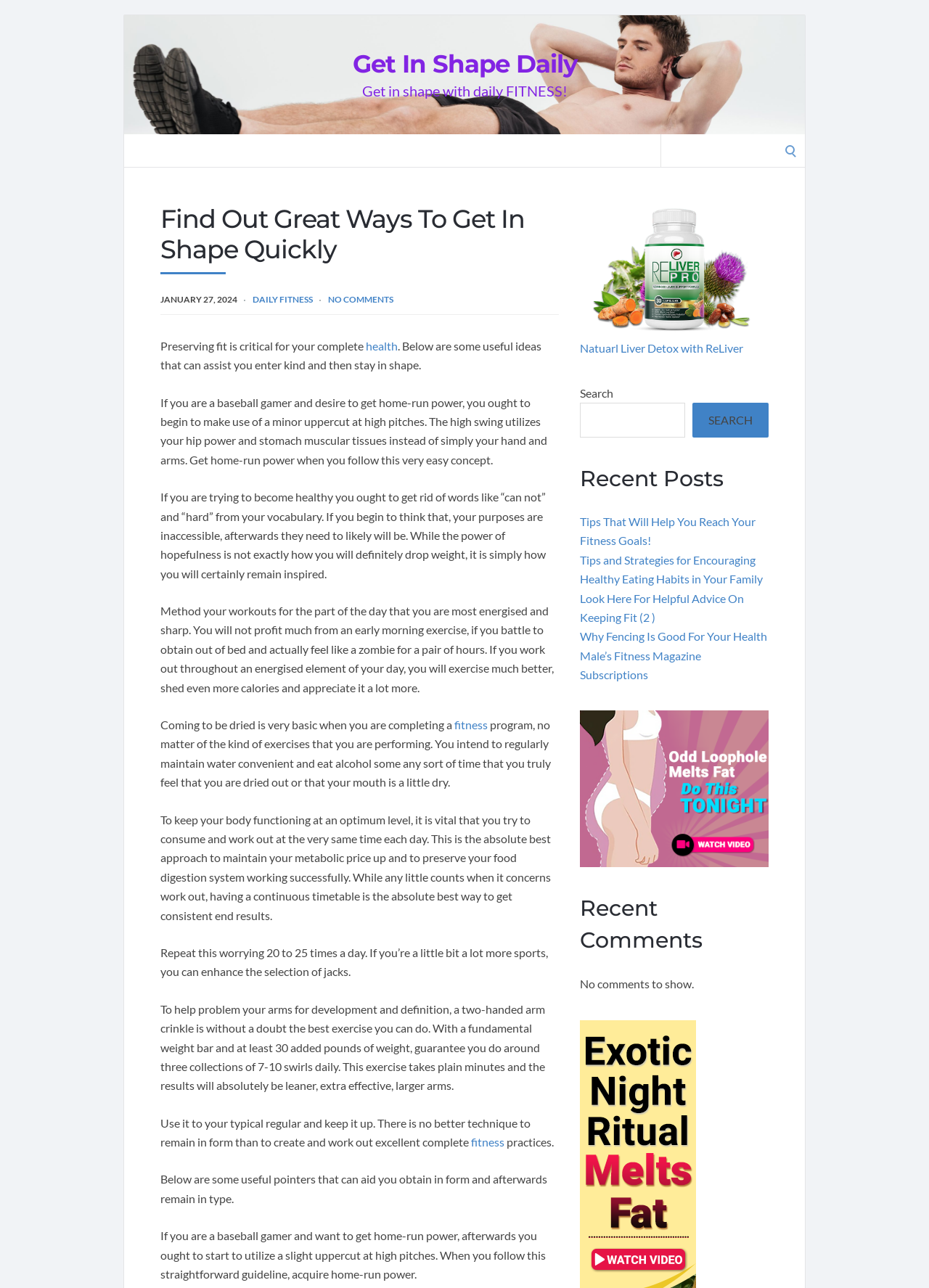Find the bounding box coordinates for the area that must be clicked to perform this action: "Search for a specific topic".

[0.624, 0.313, 0.737, 0.339]